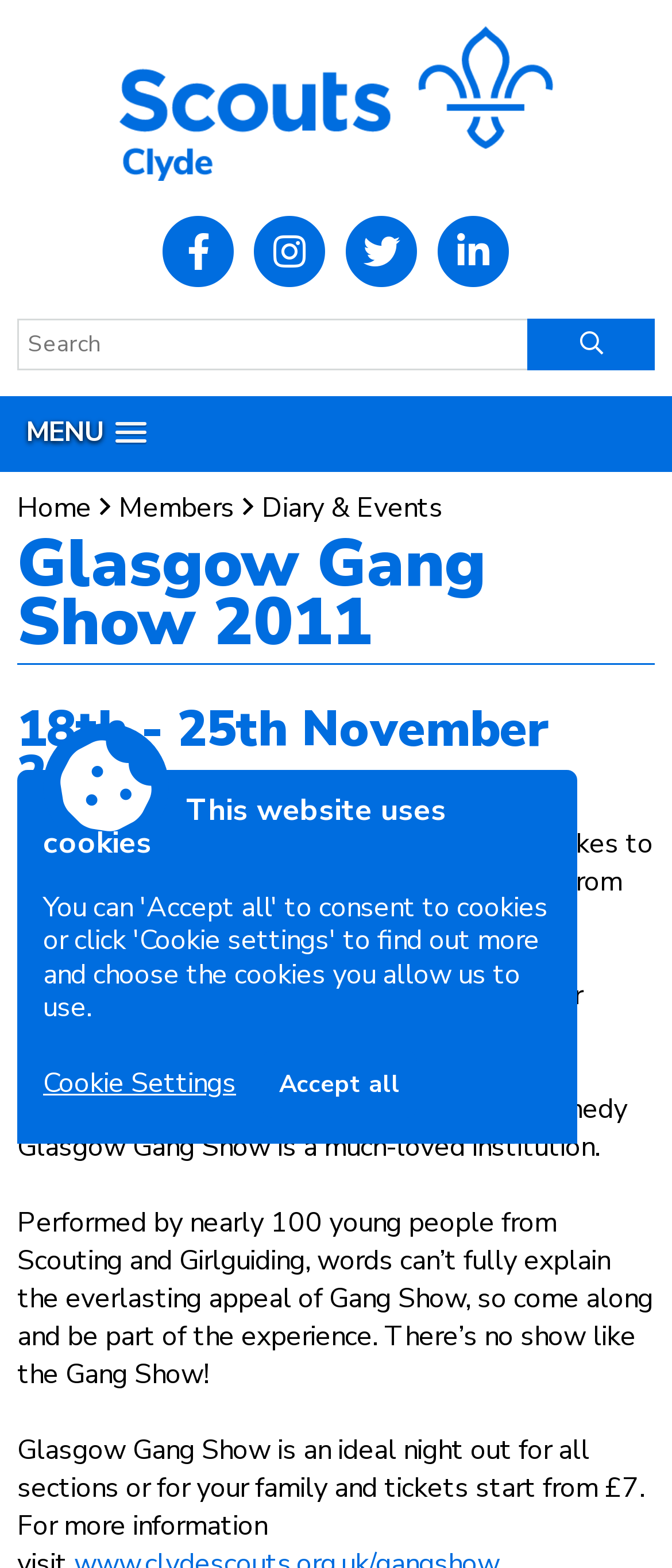Based on the element description "This website uses cookies", predict the bounding box coordinates of the UI element.

[0.064, 0.491, 0.821, 0.57]